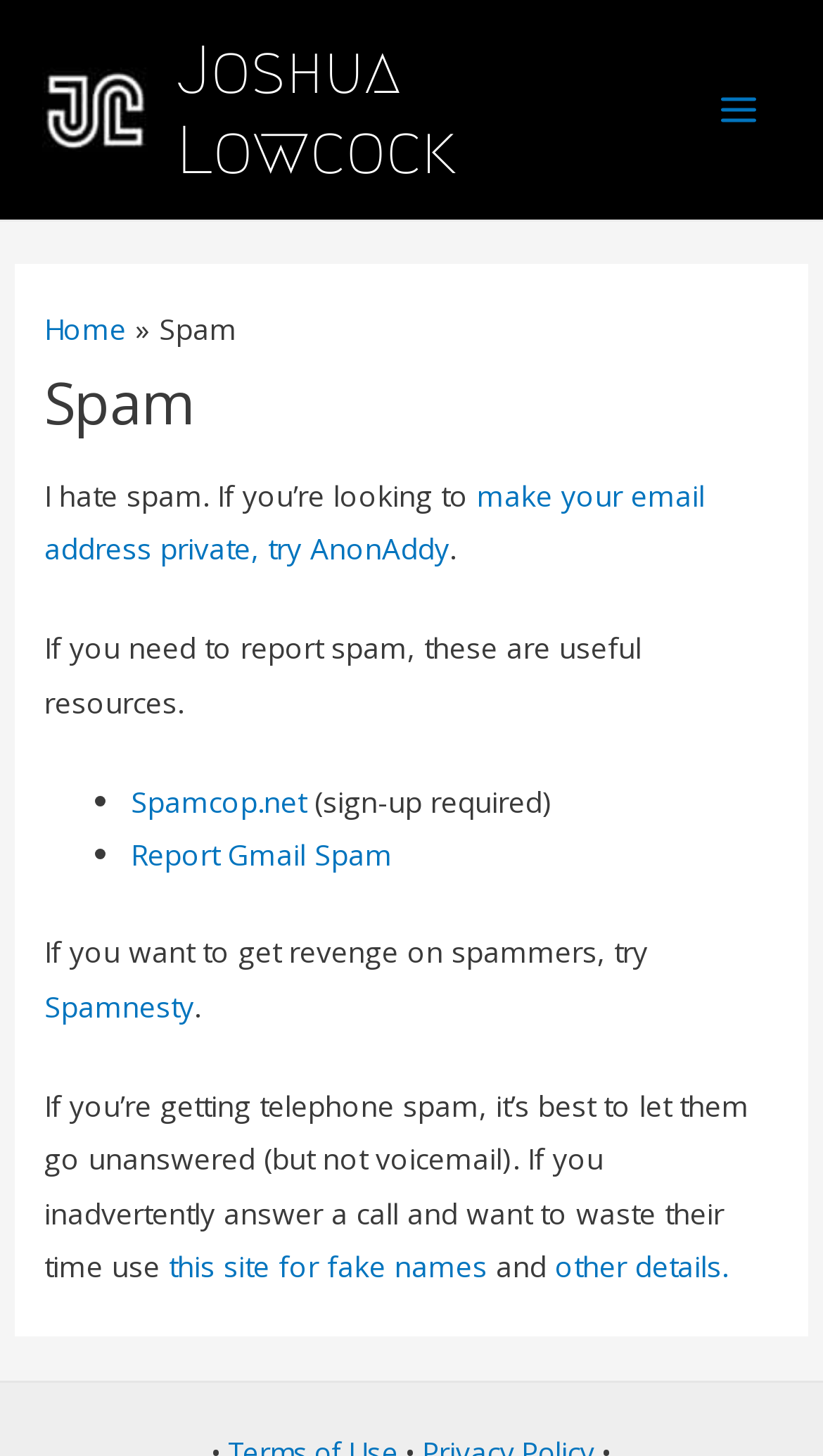Please locate the clickable area by providing the bounding box coordinates to follow this instruction: "Report Gmail Spam".

[0.159, 0.573, 0.477, 0.601]